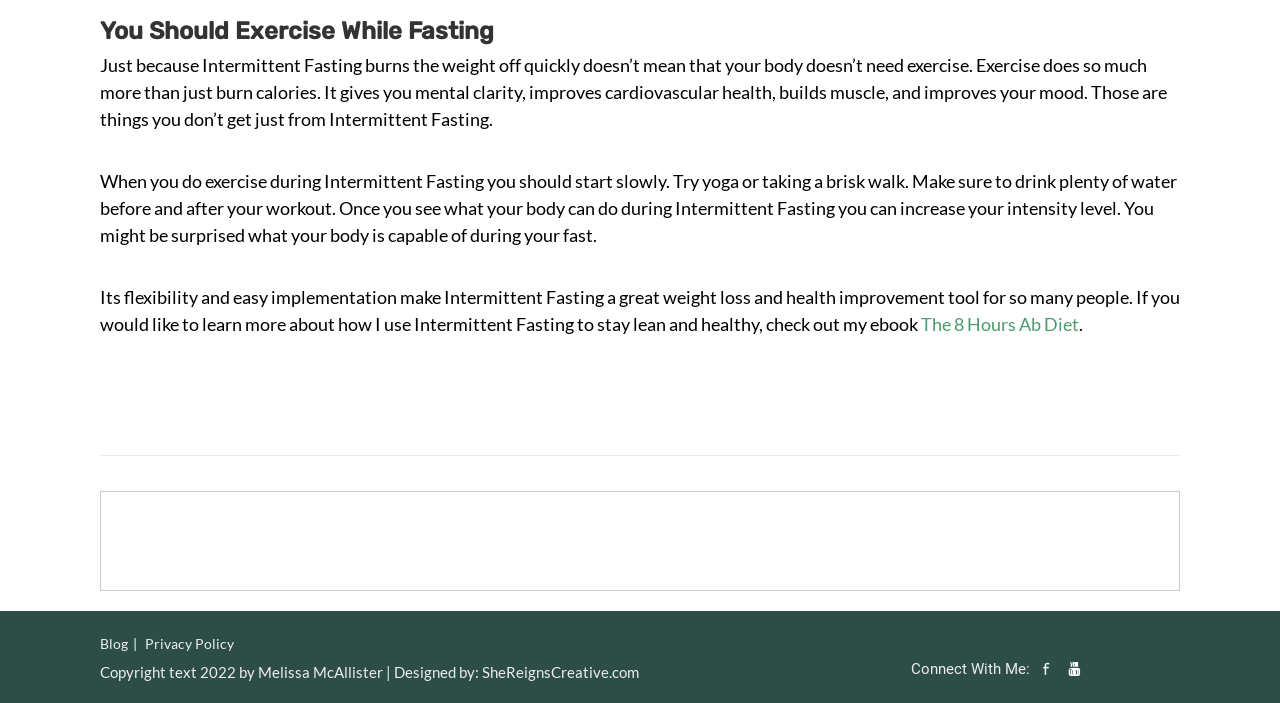Using the image as a reference, answer the following question in as much detail as possible:
What is the main topic of this webpage?

Based on the heading 'You Should Exercise While Fasting' and the StaticText elements that discuss the importance of exercise during Intermittent Fasting, it is clear that the main topic of this webpage is the relationship between exercise and Intermittent Fasting.